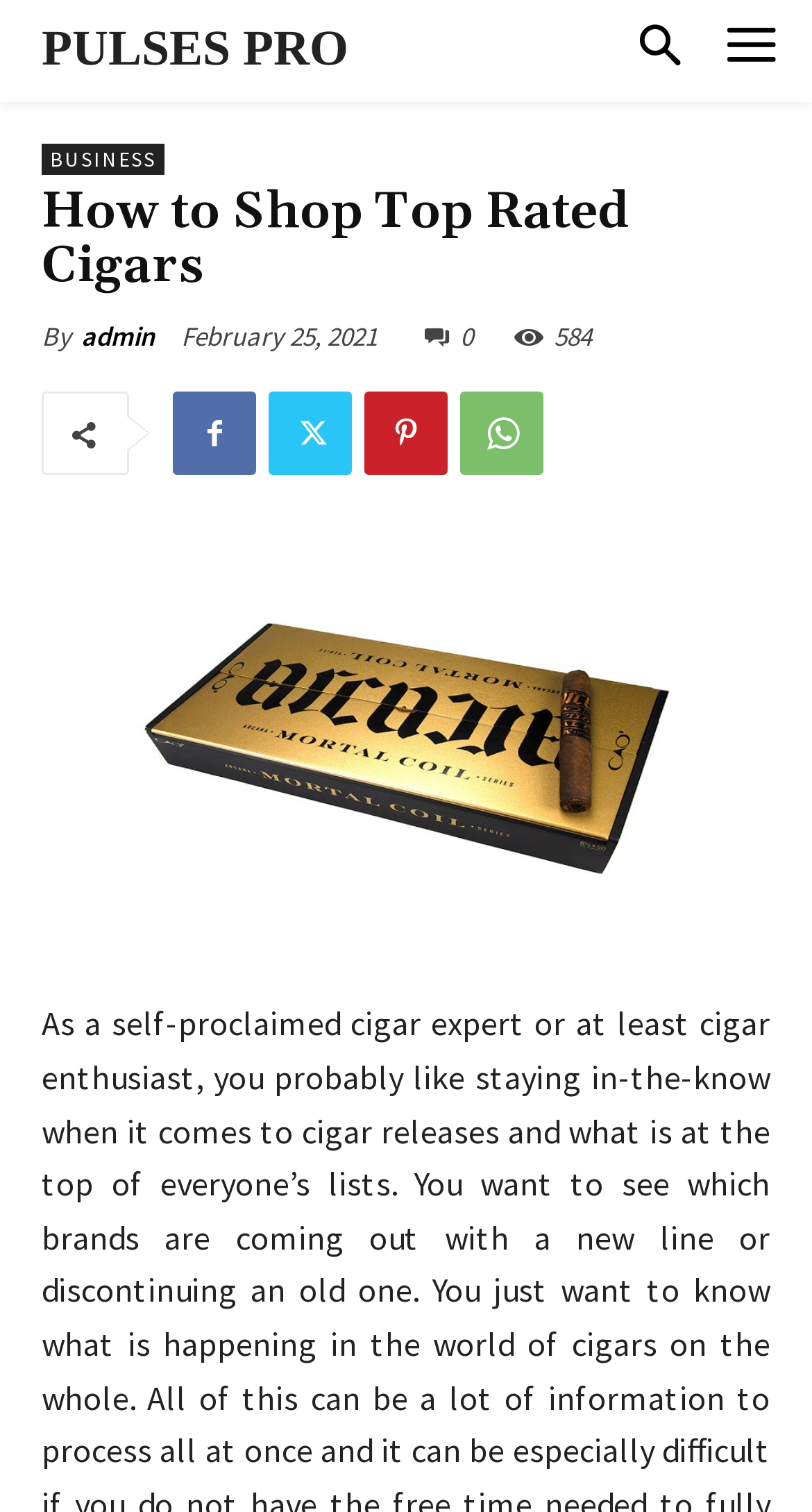Please find the main title text of this webpage.

How to Shop Top Rated Cigars